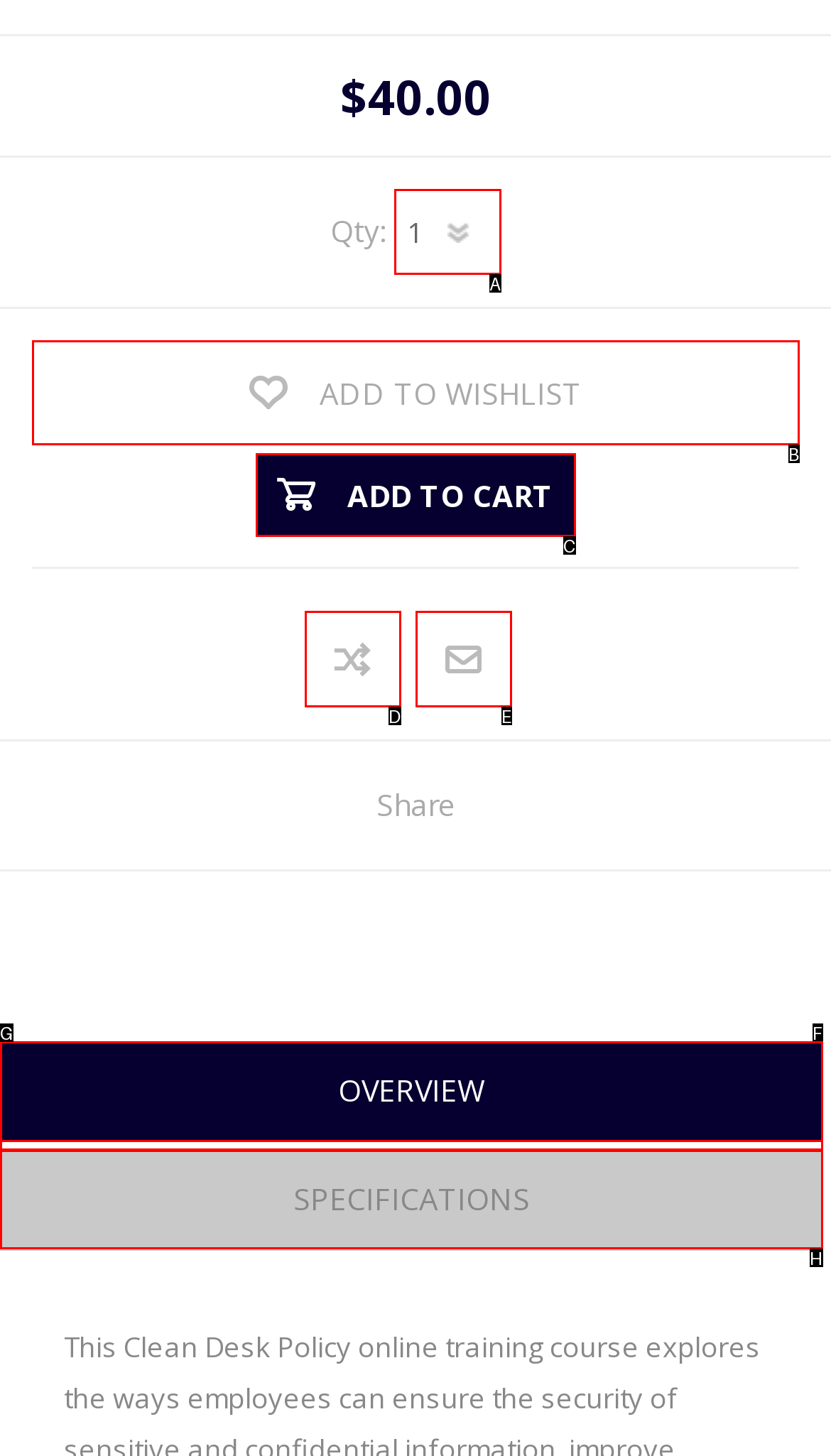Find the HTML element to click in order to complete this task: View Imprint
Answer with the letter of the correct option.

None